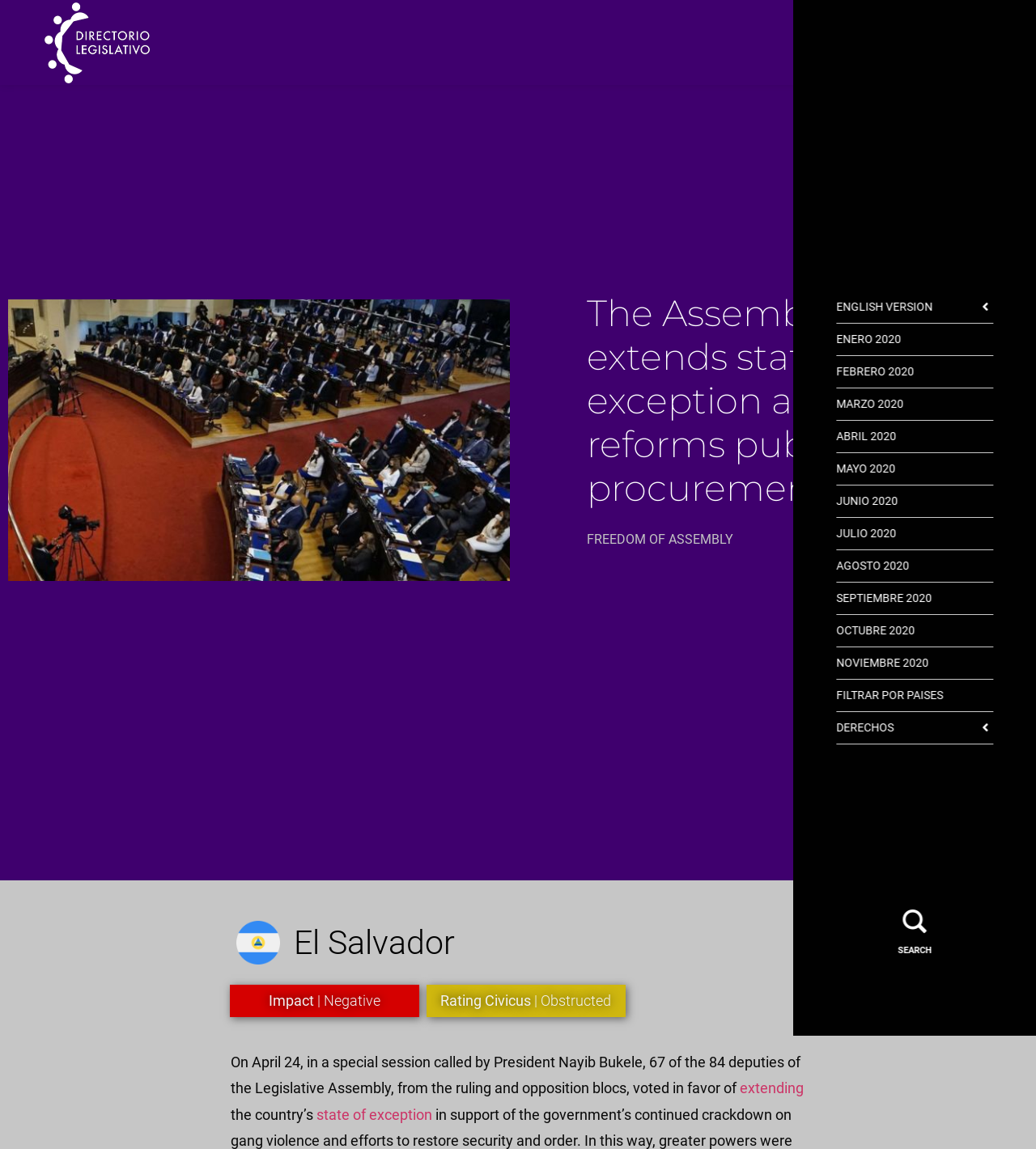Bounding box coordinates are specified in the format (top-left x, top-left y, bottom-right x, bottom-right y). All values are floating point numbers bounded between 0 and 1. Please provide the bounding box coordinate of the region this sentence describes: state of exception

[0.305, 0.963, 0.417, 0.977]